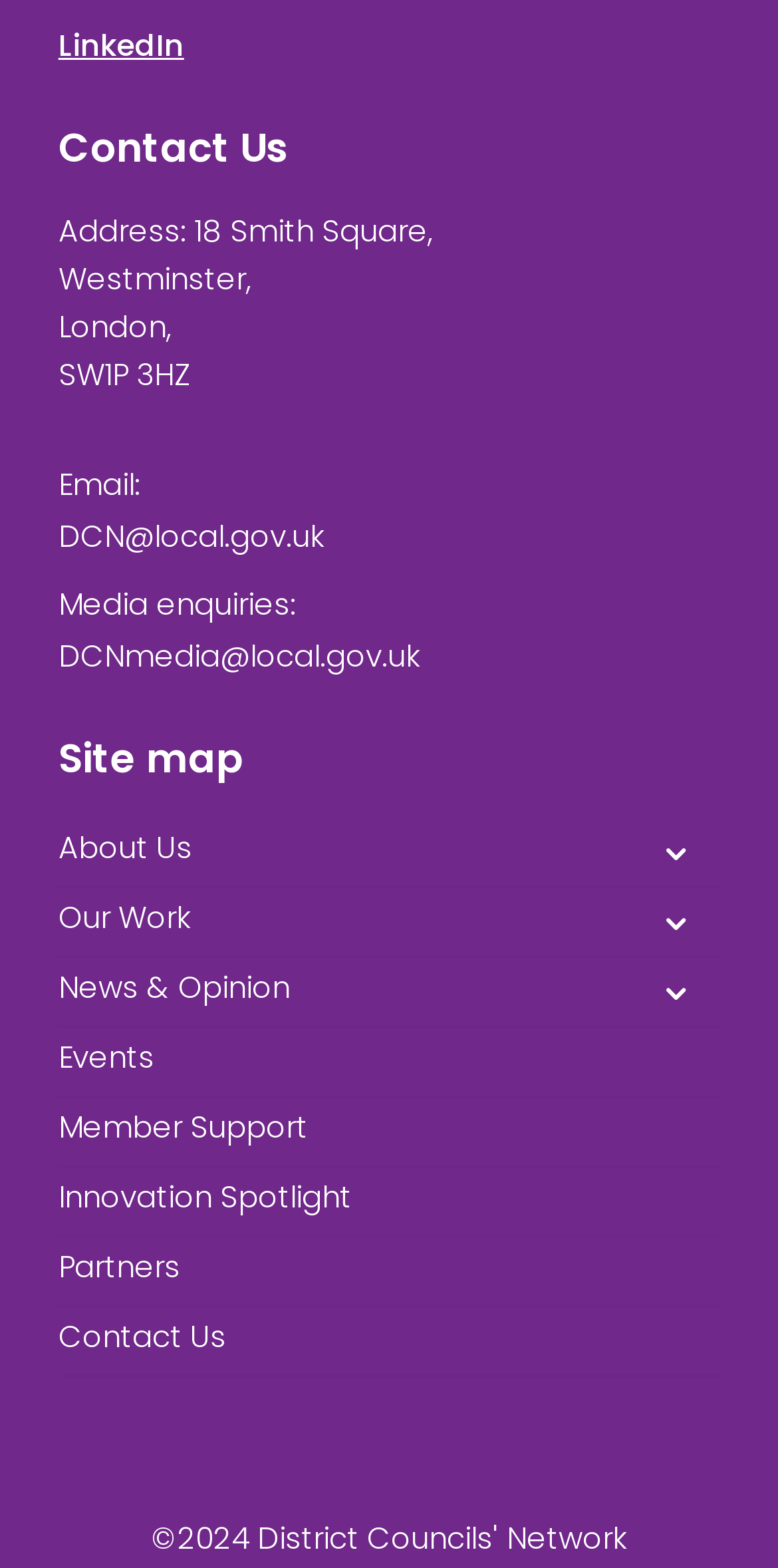Identify the coordinates of the bounding box for the element described below: "DCNmedia@local.gov.uk". Return the coordinates as four float numbers between 0 and 1: [left, top, right, bottom].

[0.075, 0.405, 0.539, 0.431]